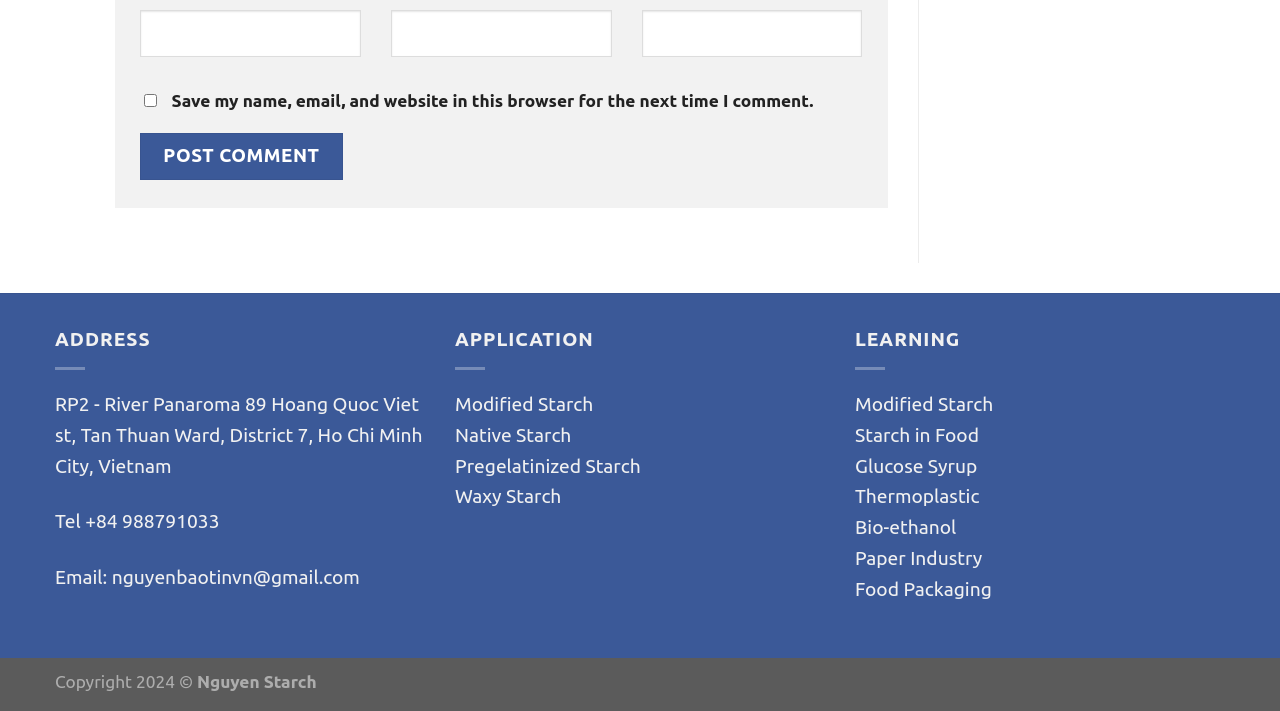Given the element description, predict the bounding box coordinates in the format (top-left x, top-left y, bottom-right x, bottom-right y). Make sure all values are between 0 and 1. Here is the element description: parent_node: Name * name="author"

[0.109, 0.015, 0.282, 0.08]